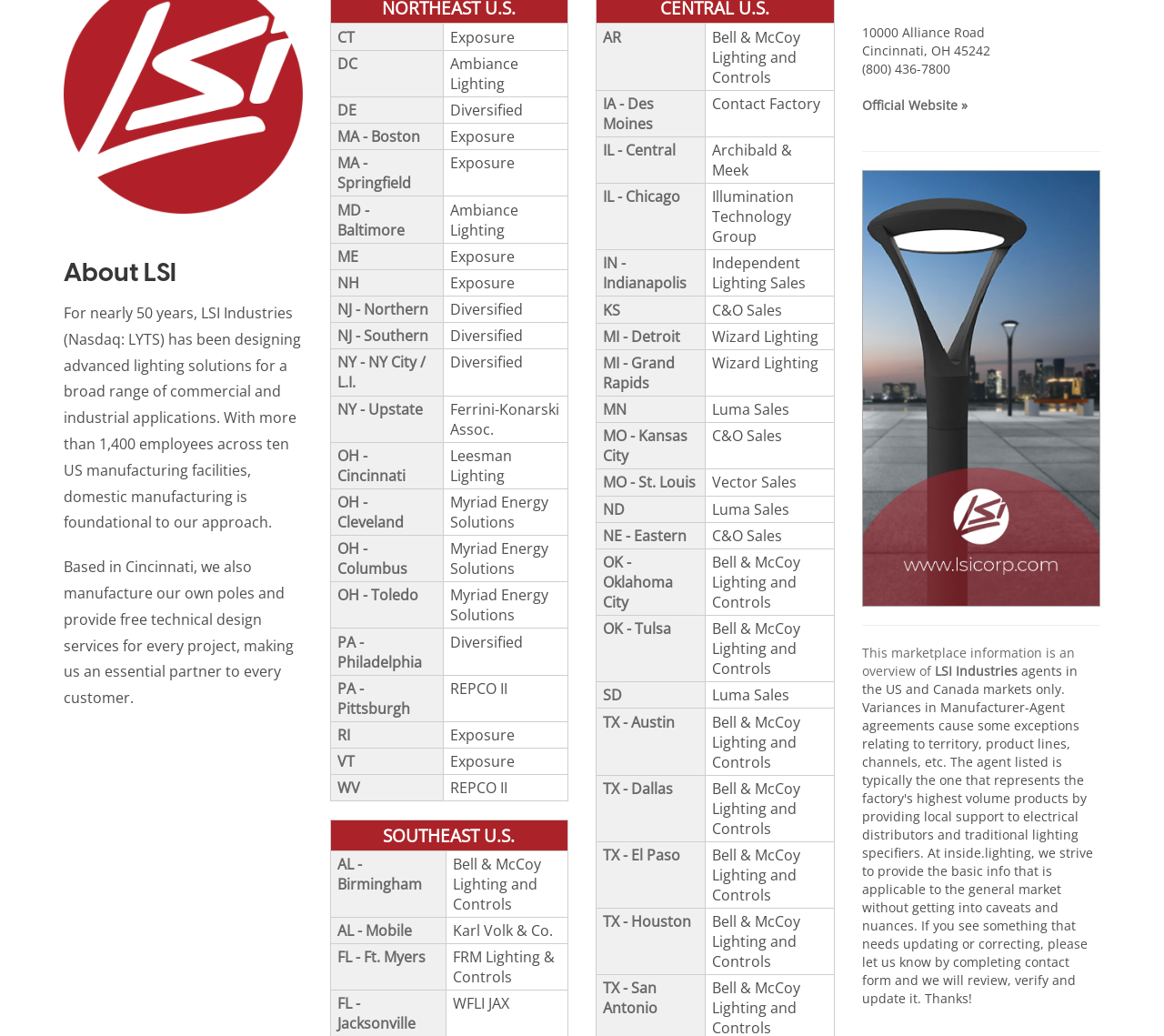Given the webpage screenshot, identify the bounding box of the UI element that matches this description: "NH".

[0.289, 0.263, 0.308, 0.283]